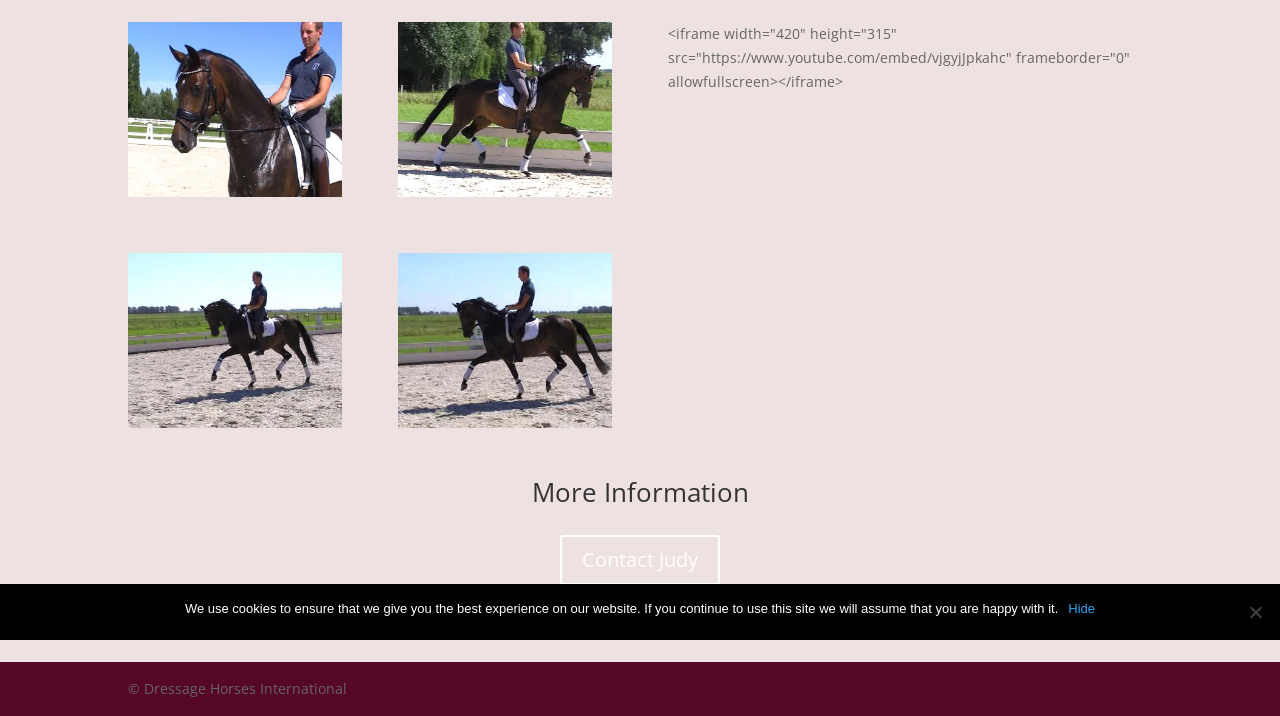Bounding box coordinates should be in the format (top-left x, top-left y, bottom-right x, bottom-right y) and all values should be floating point numbers between 0 and 1. Determine the bounding box coordinate for the UI element described as: Hide

[0.835, 0.837, 0.856, 0.865]